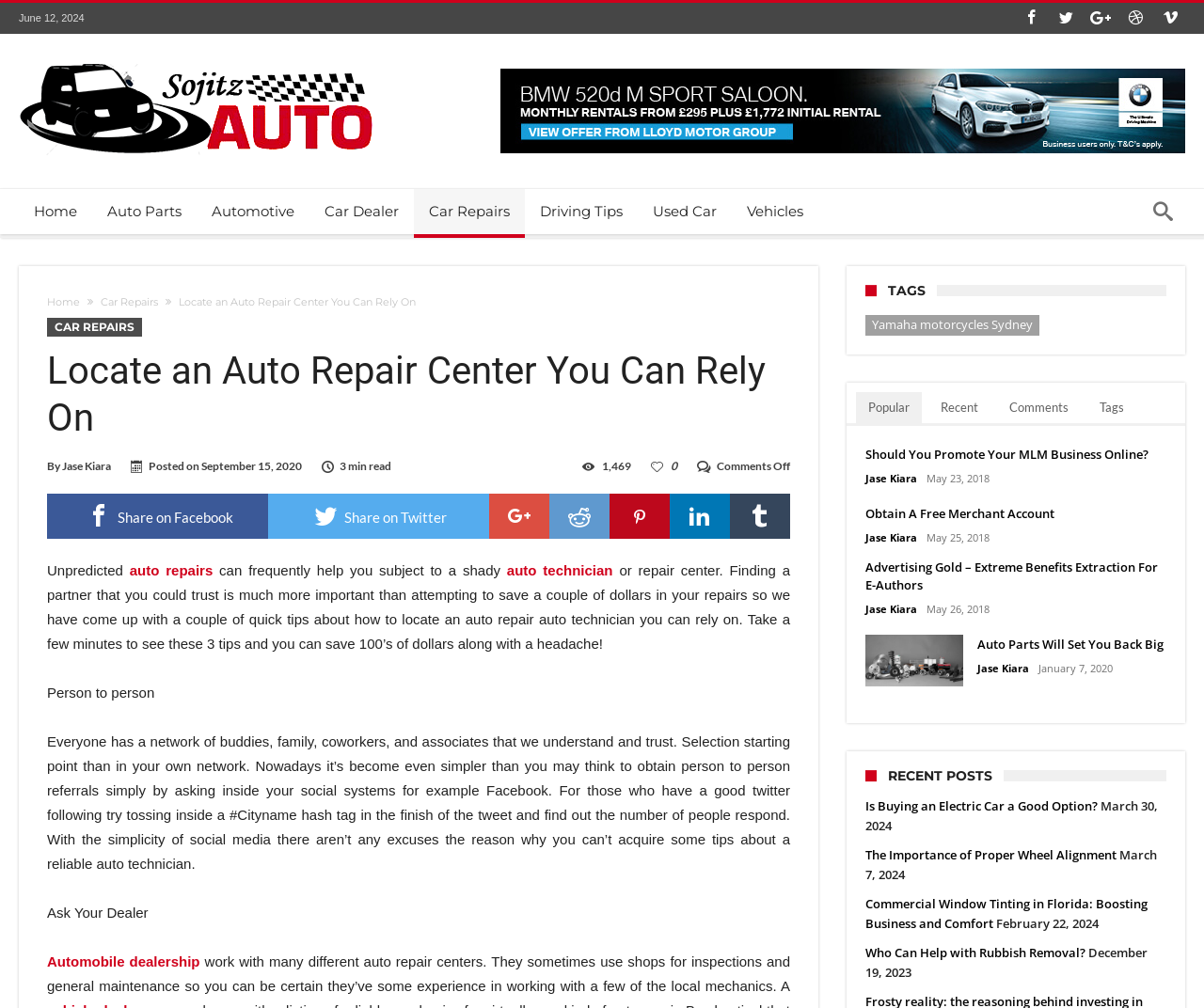Determine the bounding box coordinates of the region to click in order to accomplish the following instruction: "Go to Home page". Provide the coordinates as four float numbers between 0 and 1, specifically [left, top, right, bottom].

None